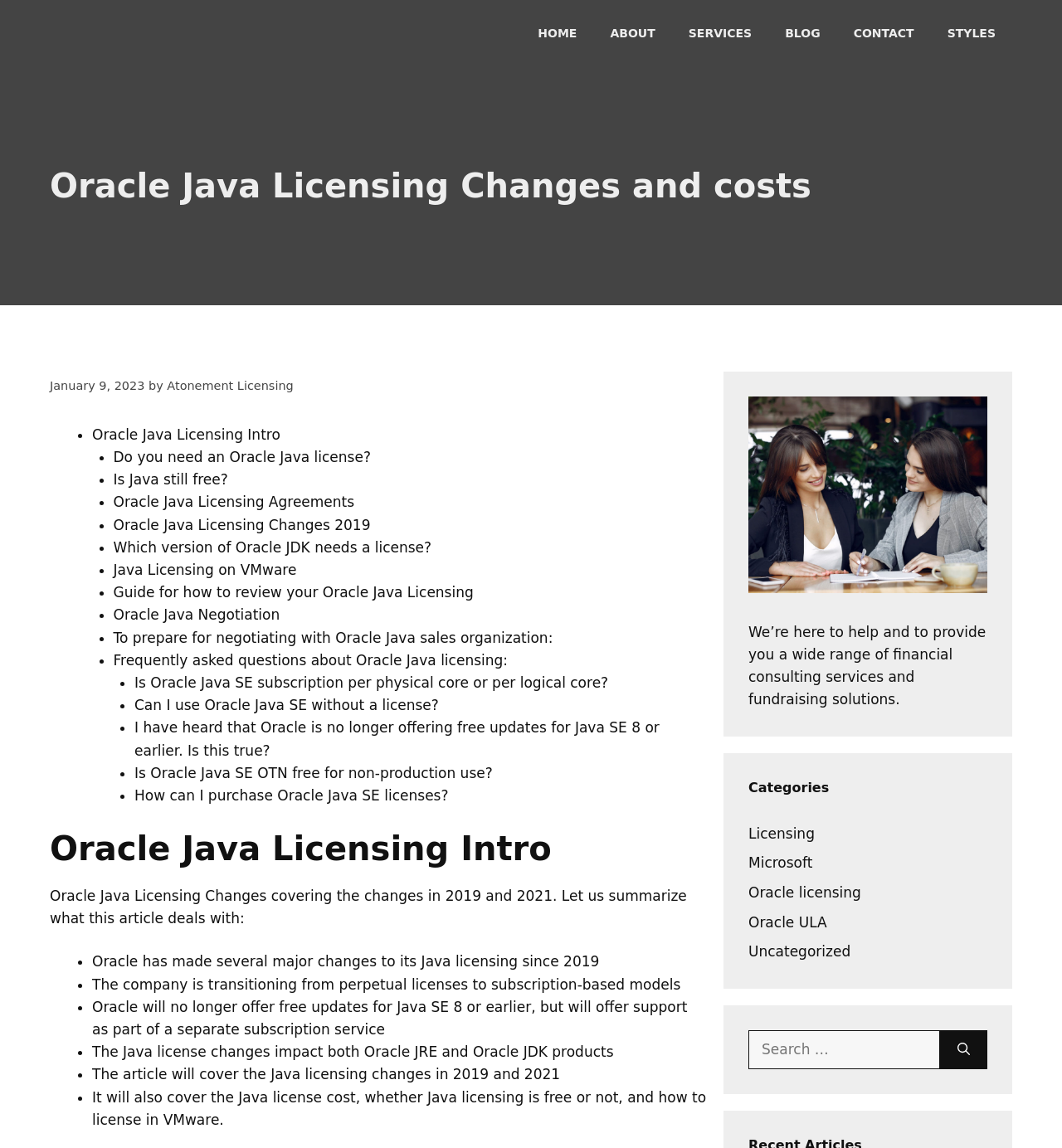What is the purpose of this webpage?
Look at the image and answer with only one word or phrase.

To explain Oracle Java licensing changes